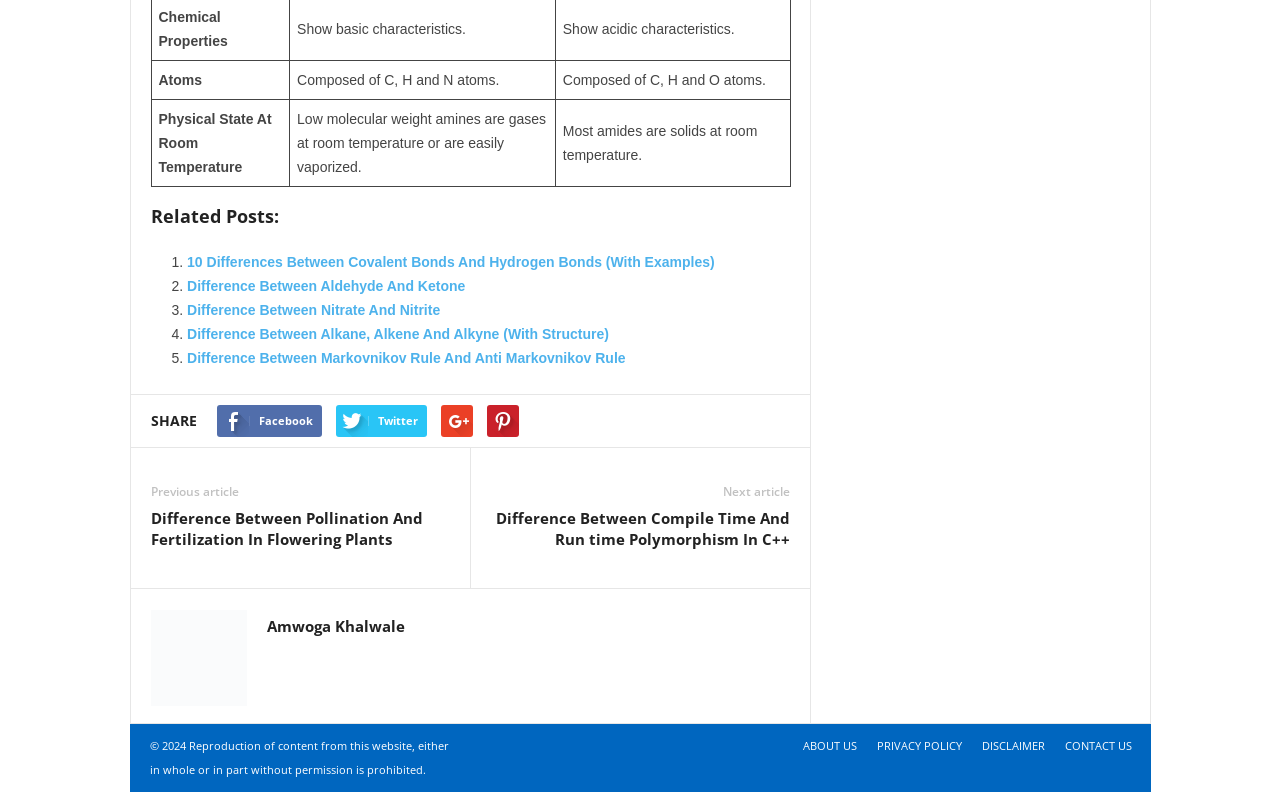Locate the bounding box coordinates of the clickable area to execute the instruction: "Click on the link to learn about the difference between alkane, alkene and alkyne". Provide the coordinates as four float numbers between 0 and 1, represented as [left, top, right, bottom].

[0.146, 0.412, 0.476, 0.432]